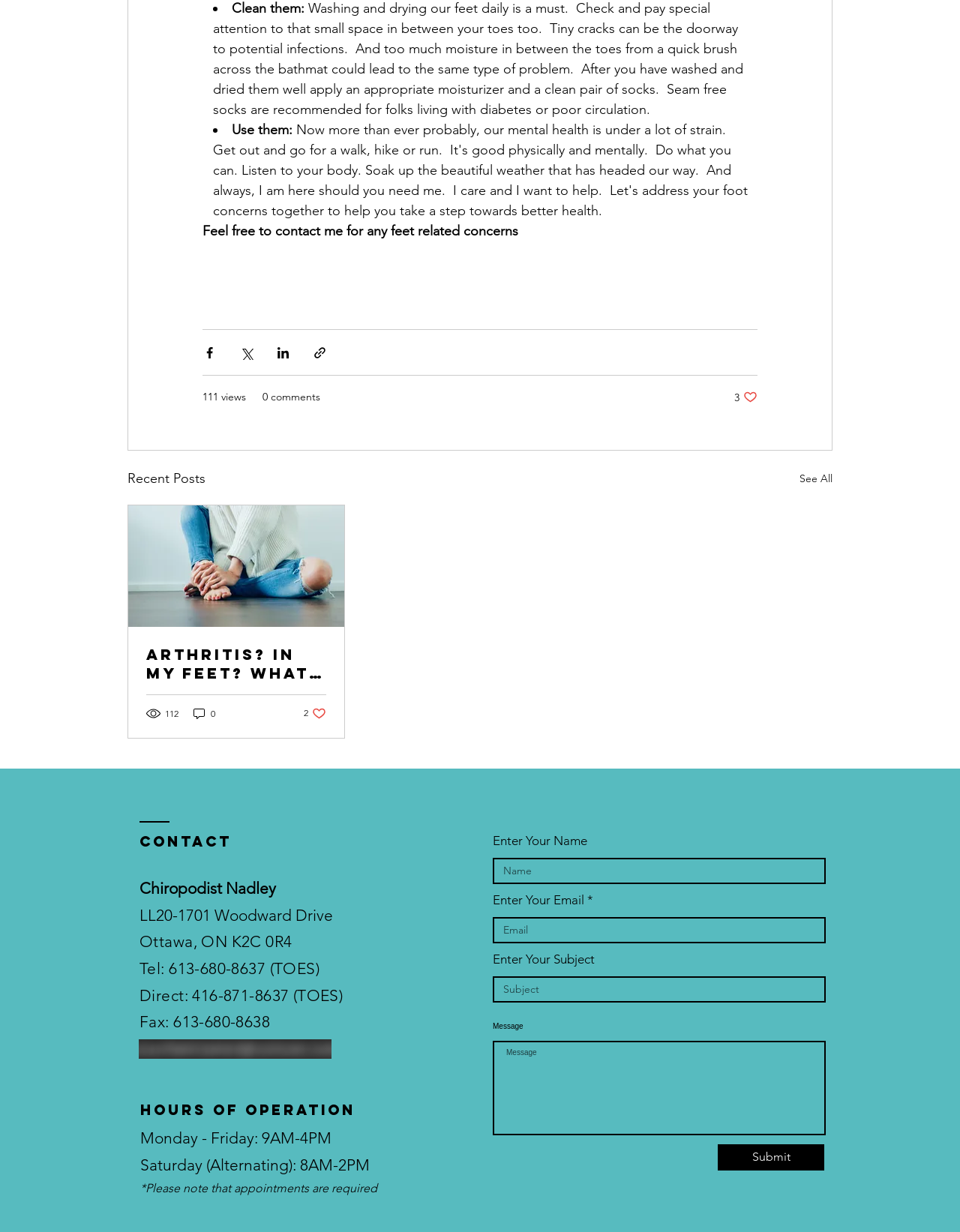Please answer the following question using a single word or phrase: 
What is the purpose of the 'Share via' buttons?

To share content